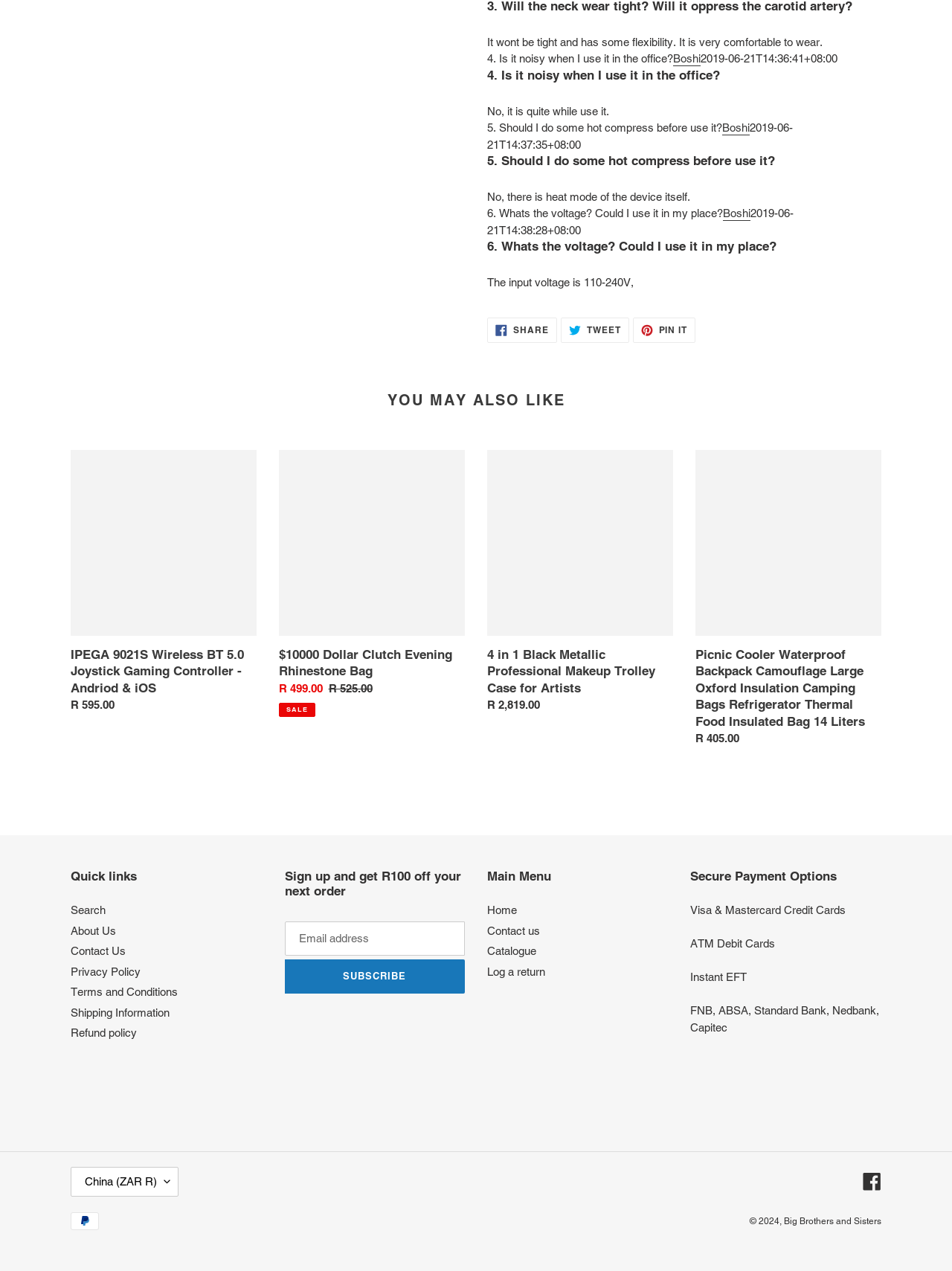How many social media links are there?
Based on the image, respond with a single word or phrase.

3